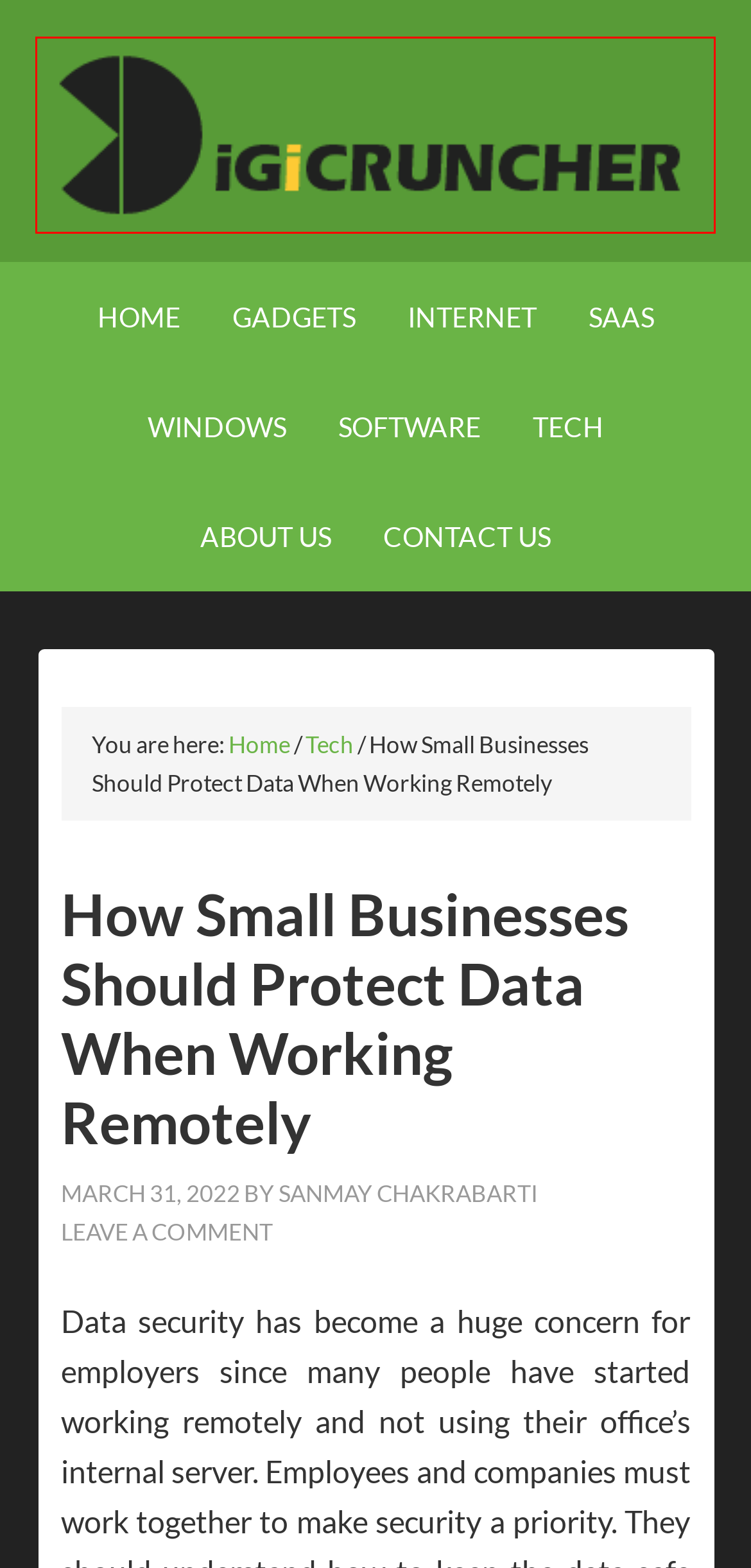Look at the screenshot of a webpage that includes a red bounding box around a UI element. Select the most appropriate webpage description that matches the page seen after clicking the highlighted element. Here are the candidates:
A. Internet Archives - DigiCruncher
B. Gadgets Archives - DigiCruncher
C. Windows Archives - DigiCruncher
D. DigiCruncher - Crunching Digital Bytes
E. Contact Us
F. Tech Archives - DigiCruncher
G. Saas Archives - DigiCruncher
H. About Us

D